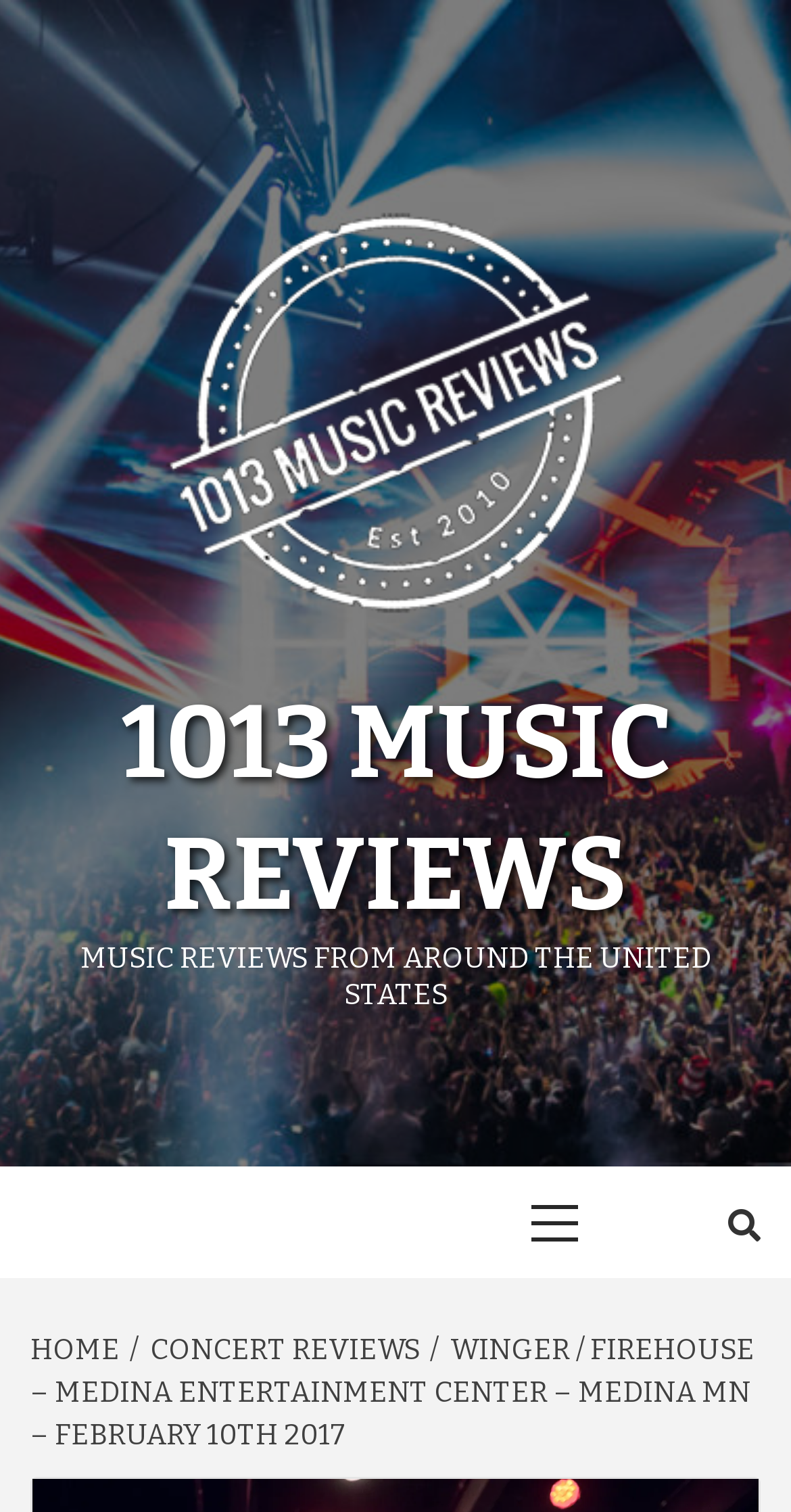Please provide a comprehensive answer to the question below using the information from the image: How many navigation links are in the breadcrumbs?

I found the navigation section labeled 'Breadcrumbs' and counted the number of links inside it. There are three links: 'HOME', '/ CONCERT REVIEWS', and '/ WINGER / FIREHOUSE – MEDINA ENTERTAINMENT CENTER – MEDINA MN – FEBRUARY 10TH 2017'.